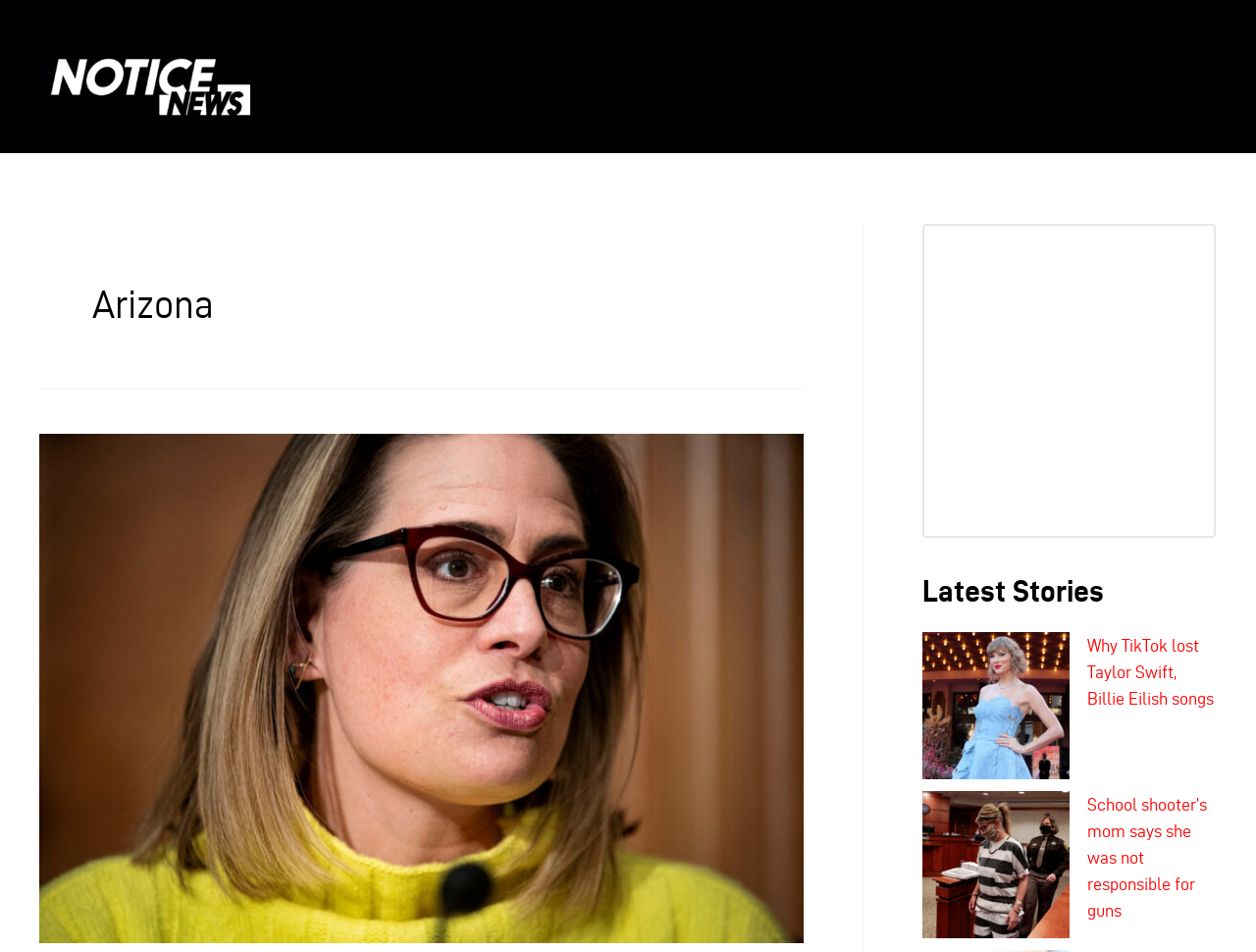What is the title of the first news article?
Answer the question with just one word or phrase using the image.

Why TikTok lost Taylor Swift, Billie Eilish songs